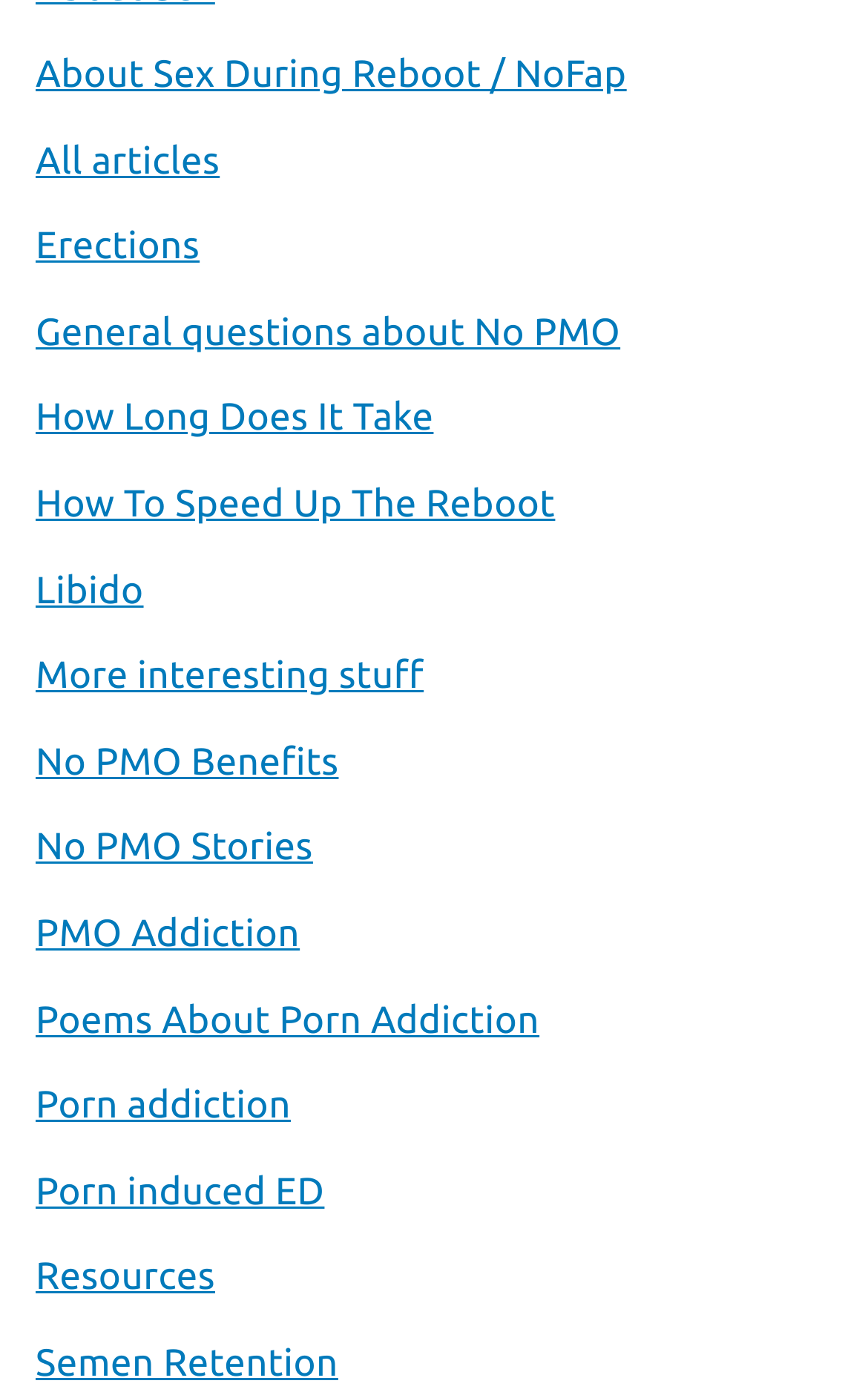Given the description: "Porn addiction", determine the bounding box coordinates of the UI element. The coordinates should be formatted as four float numbers between 0 and 1, [left, top, right, bottom].

[0.041, 0.769, 0.335, 0.818]